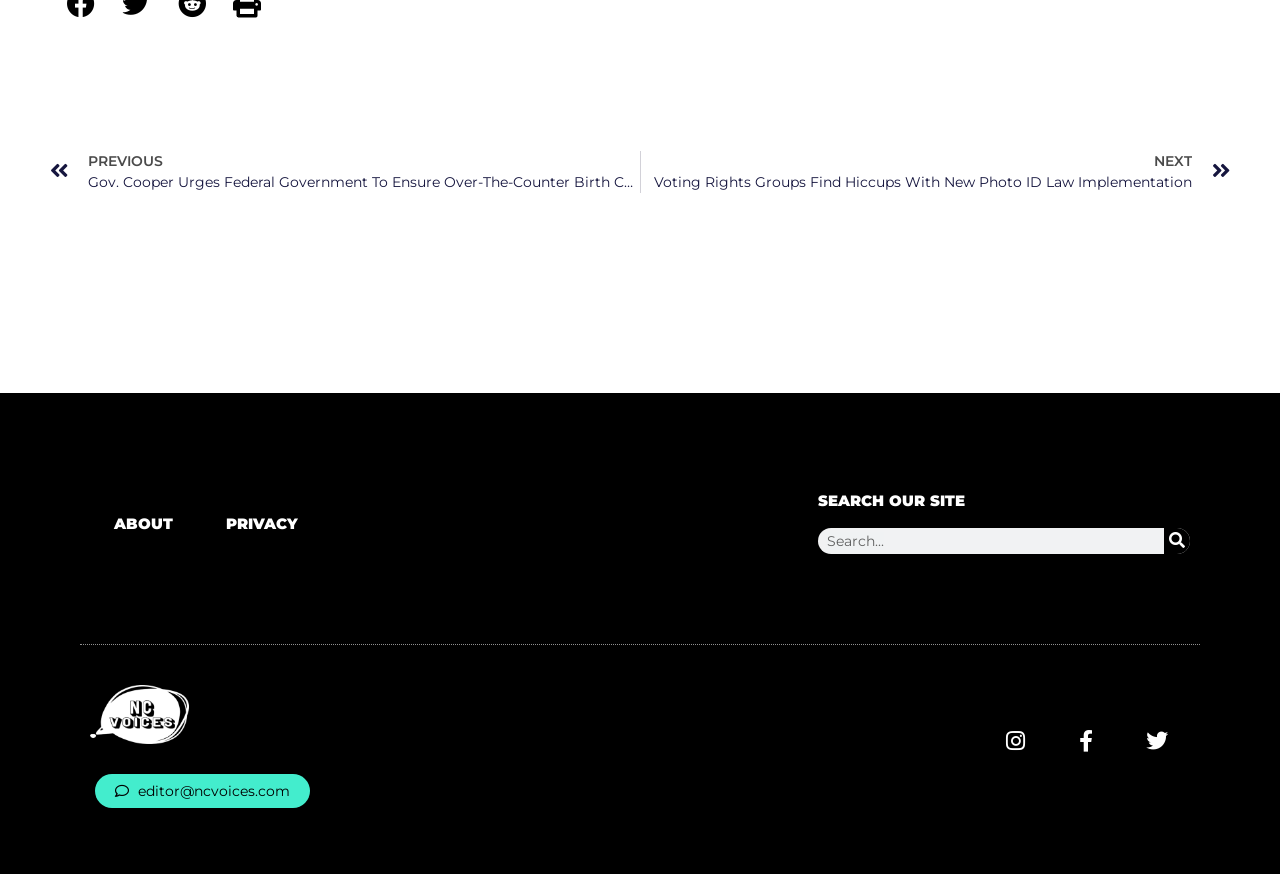Provide a short, one-word or phrase answer to the question below:
How many social media links are there?

3